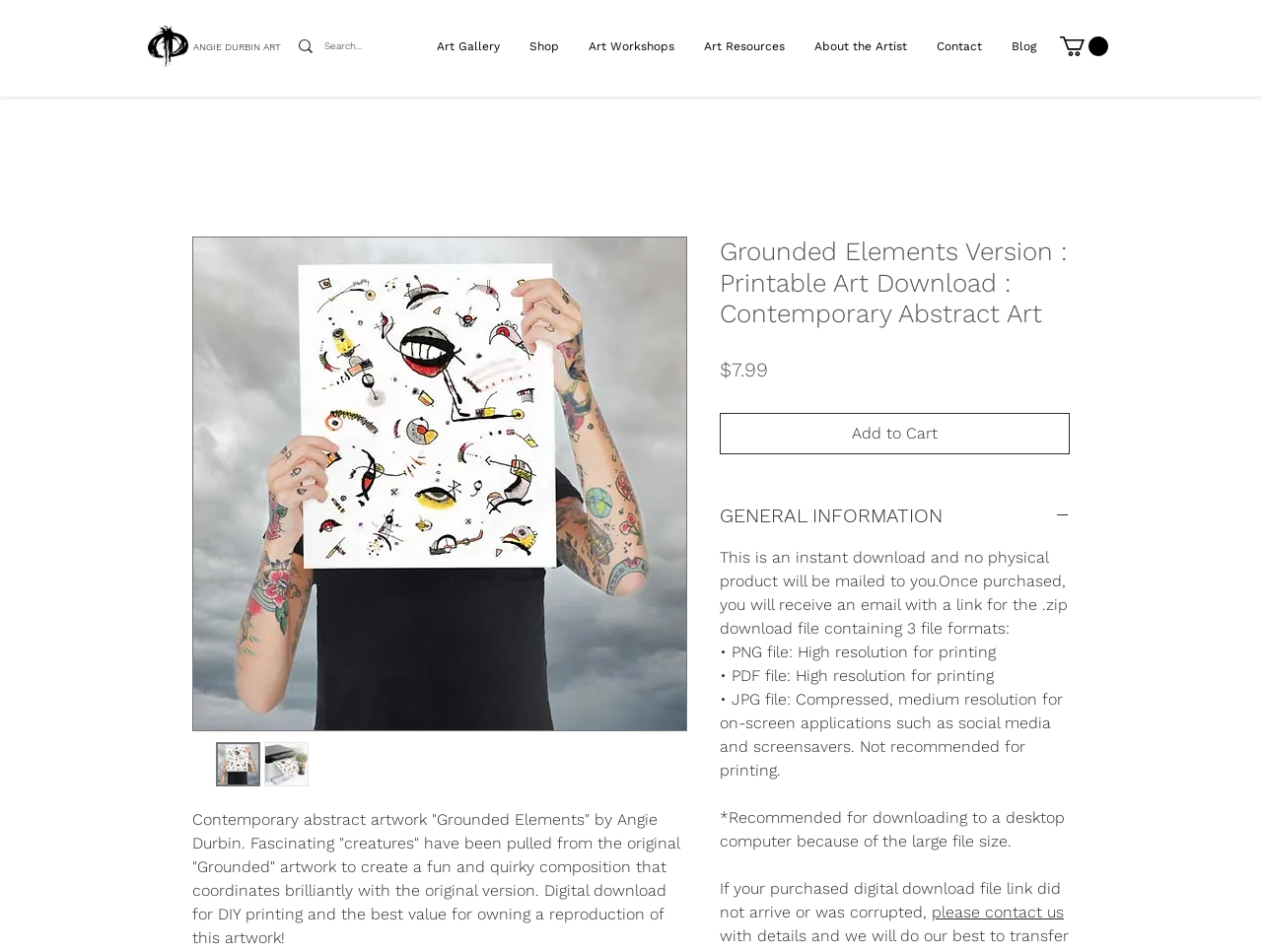Provide a one-word or one-phrase answer to the question:
What is the price of the printable art download?

$7.99